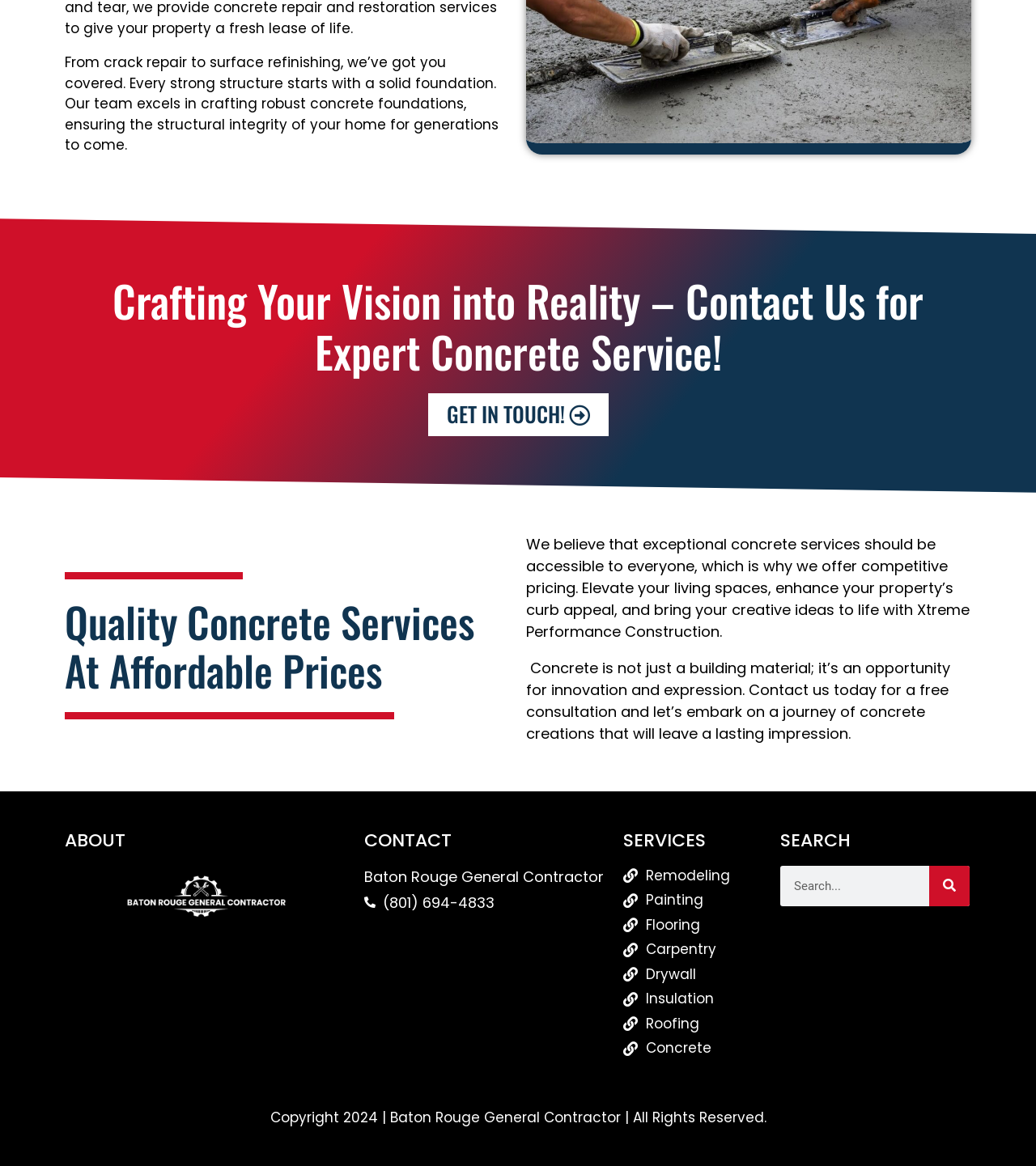Identify the bounding box coordinates for the element you need to click to achieve the following task: "Explore concrete services". The coordinates must be four float values ranging from 0 to 1, formatted as [left, top, right, bottom].

[0.602, 0.89, 0.687, 0.908]